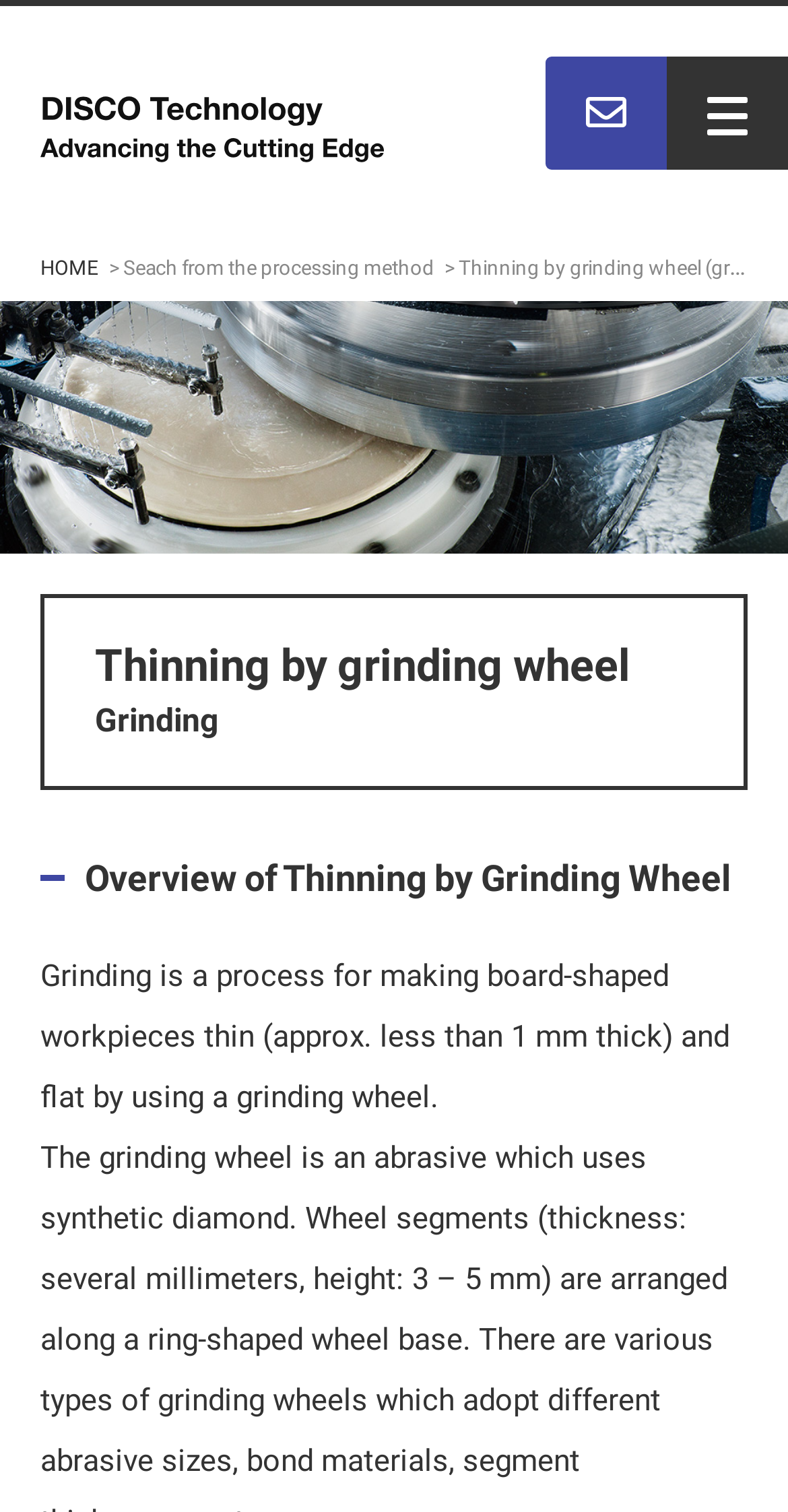What is the thickness of the workpieces after grinding?
Please utilize the information in the image to give a detailed response to the question.

The webpage mentions that grinding is a process that makes board-shaped workpieces thin, typically less than 1 mm thick, and flat.